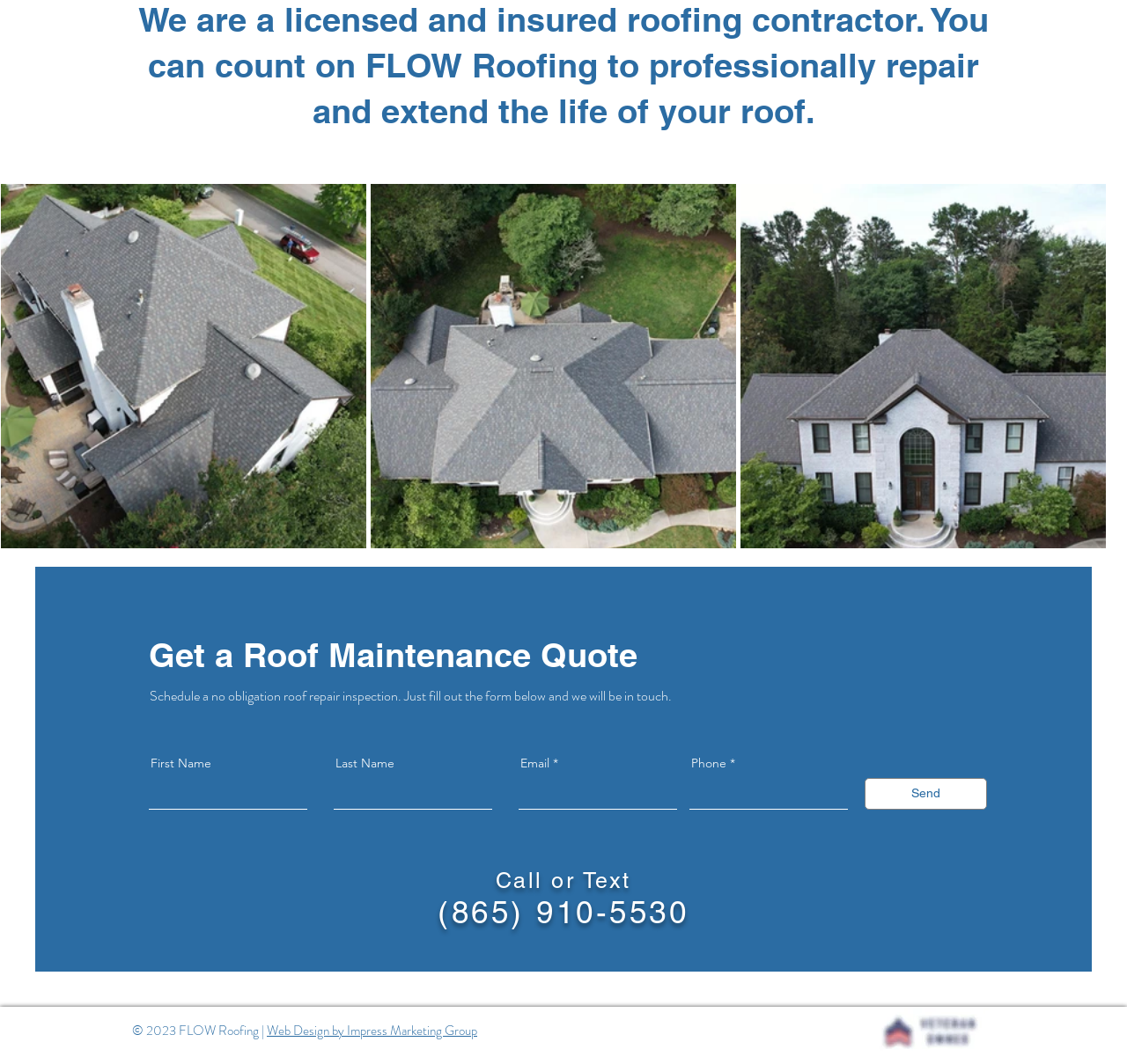Locate the UI element described by name="email" and provide its bounding box coordinates. Use the format (top-left x, top-left y, bottom-right x, bottom-right y) with all values as floating point numbers between 0 and 1.

[0.46, 0.73, 0.601, 0.761]